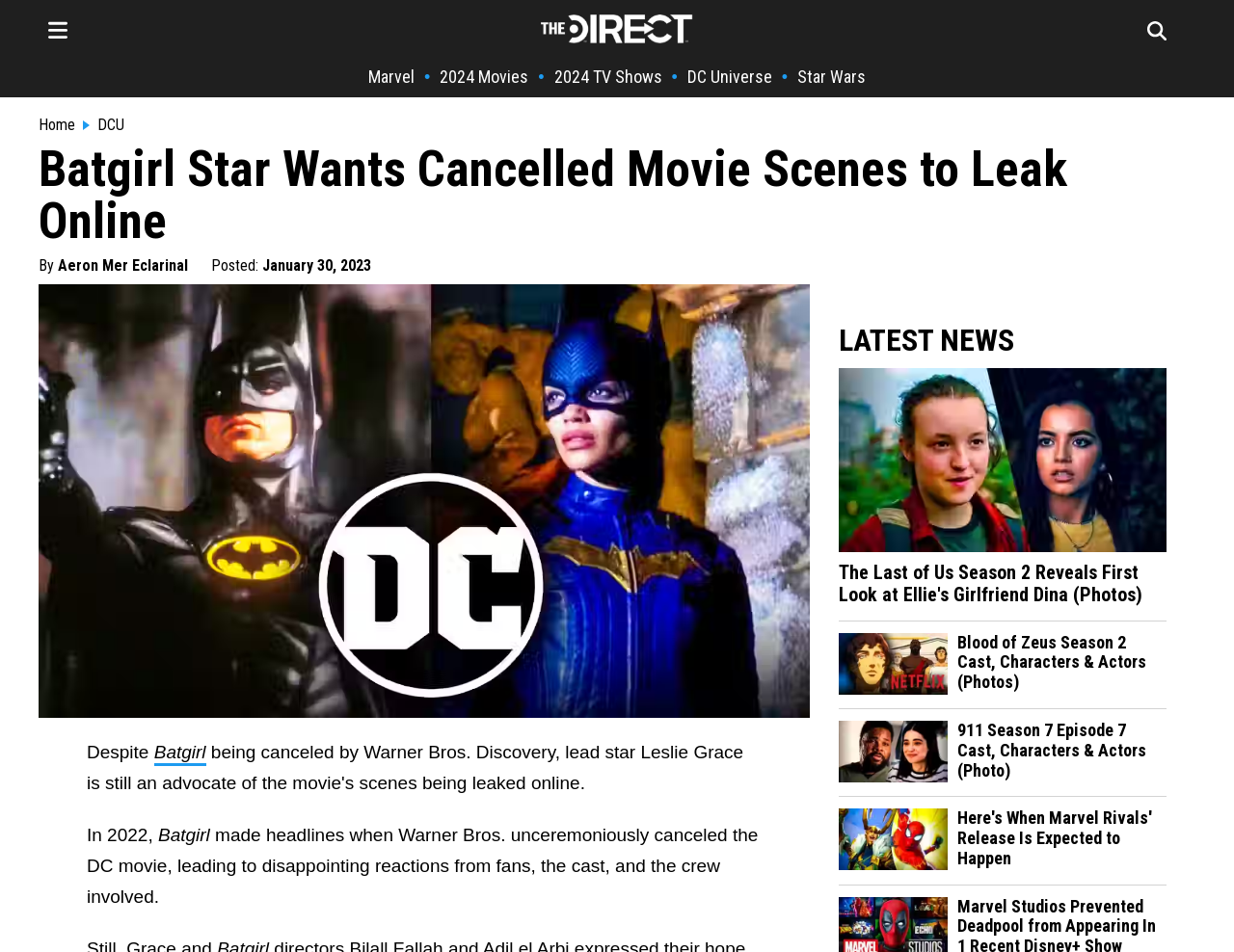Please identify the bounding box coordinates of the area that needs to be clicked to fulfill the following instruction: "Click on the DC Universe link."

[0.557, 0.07, 0.626, 0.091]